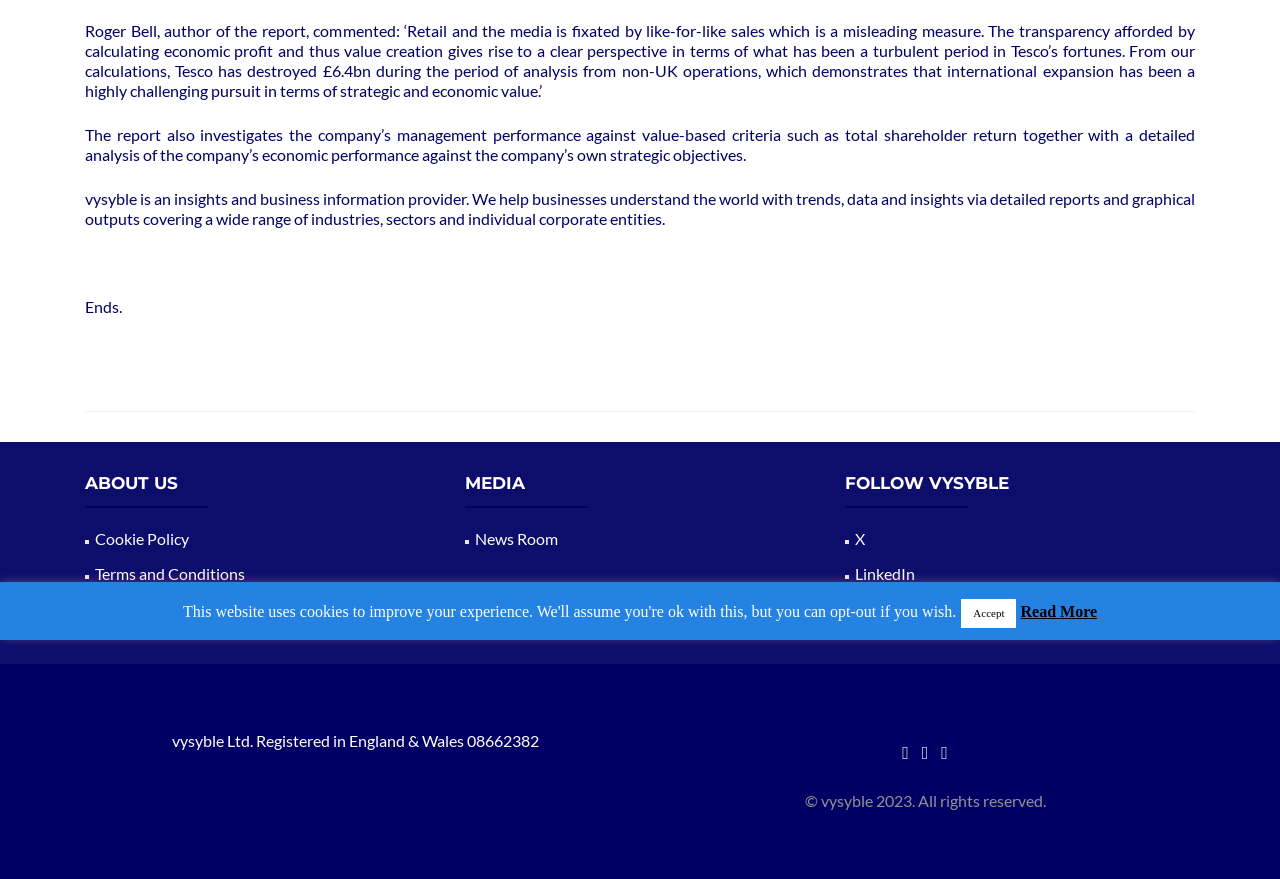Locate the bounding box of the user interface element based on this description: "Read More".

[0.797, 0.686, 0.857, 0.705]